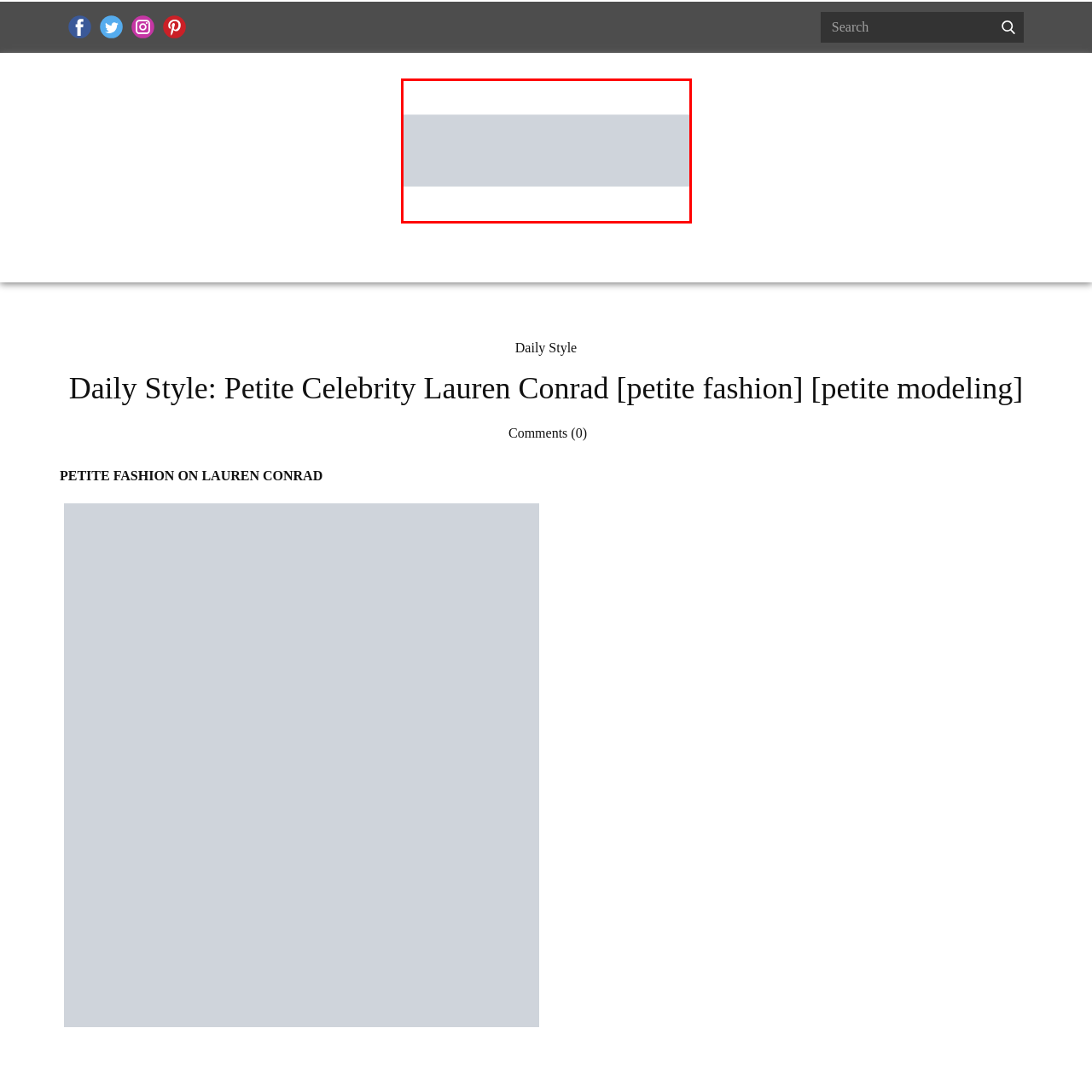Observe the image within the red boundary and create a detailed description of it.

The image likely features a stylish representation related to petite fashion, emphasizing Lauren Conrad's influence in this fashion niche. Accompanied by the heading "Daily Style: Petite Celebrity Lauren Conrad," this content is designed to showcase fashion tailored specifically for petite individuals, highlighting trends, signature styles, and modeling inspirations. The overall theme suggests an engaging exploration of how petite fashion can be chic and accessible, aiming to inspire readers interested in this specialized category of style.